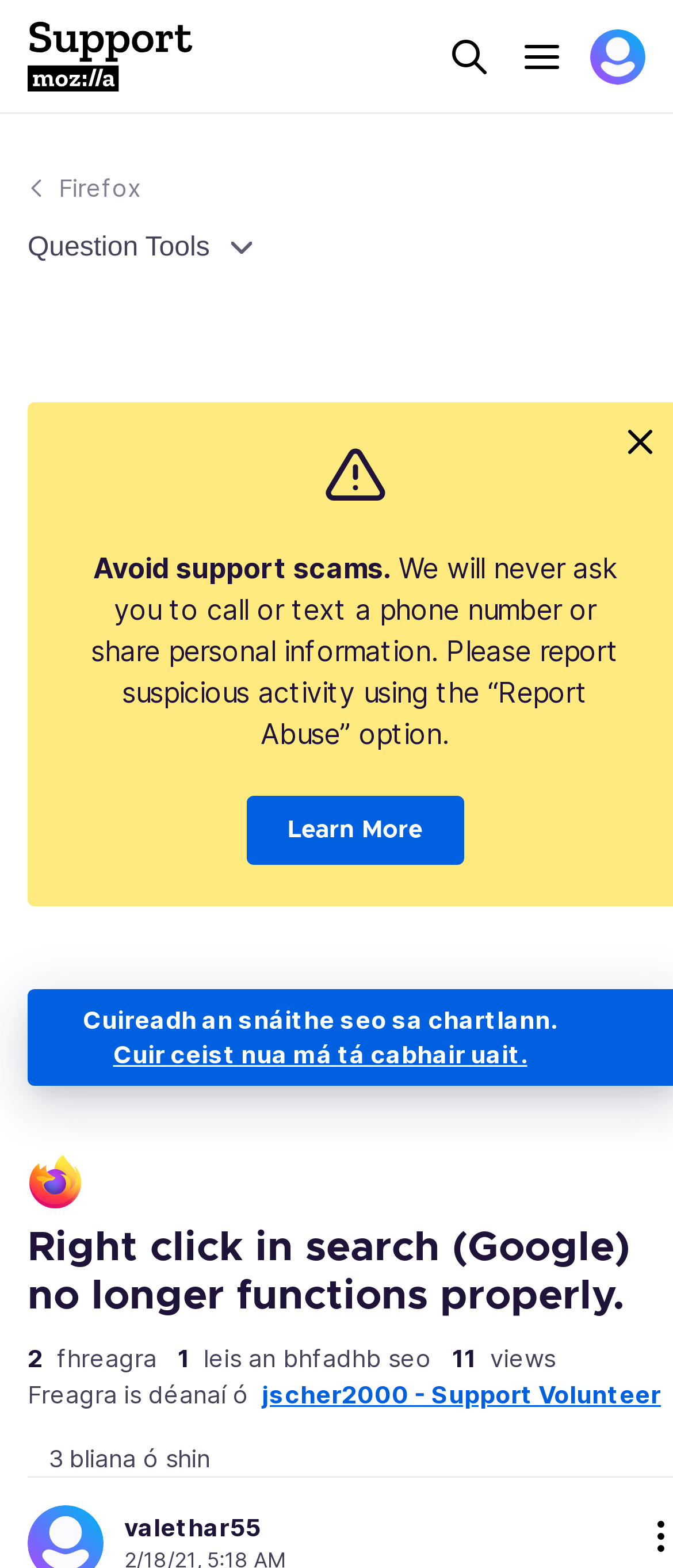Determine the bounding box coordinates of the UI element described by: "streams.place".

None